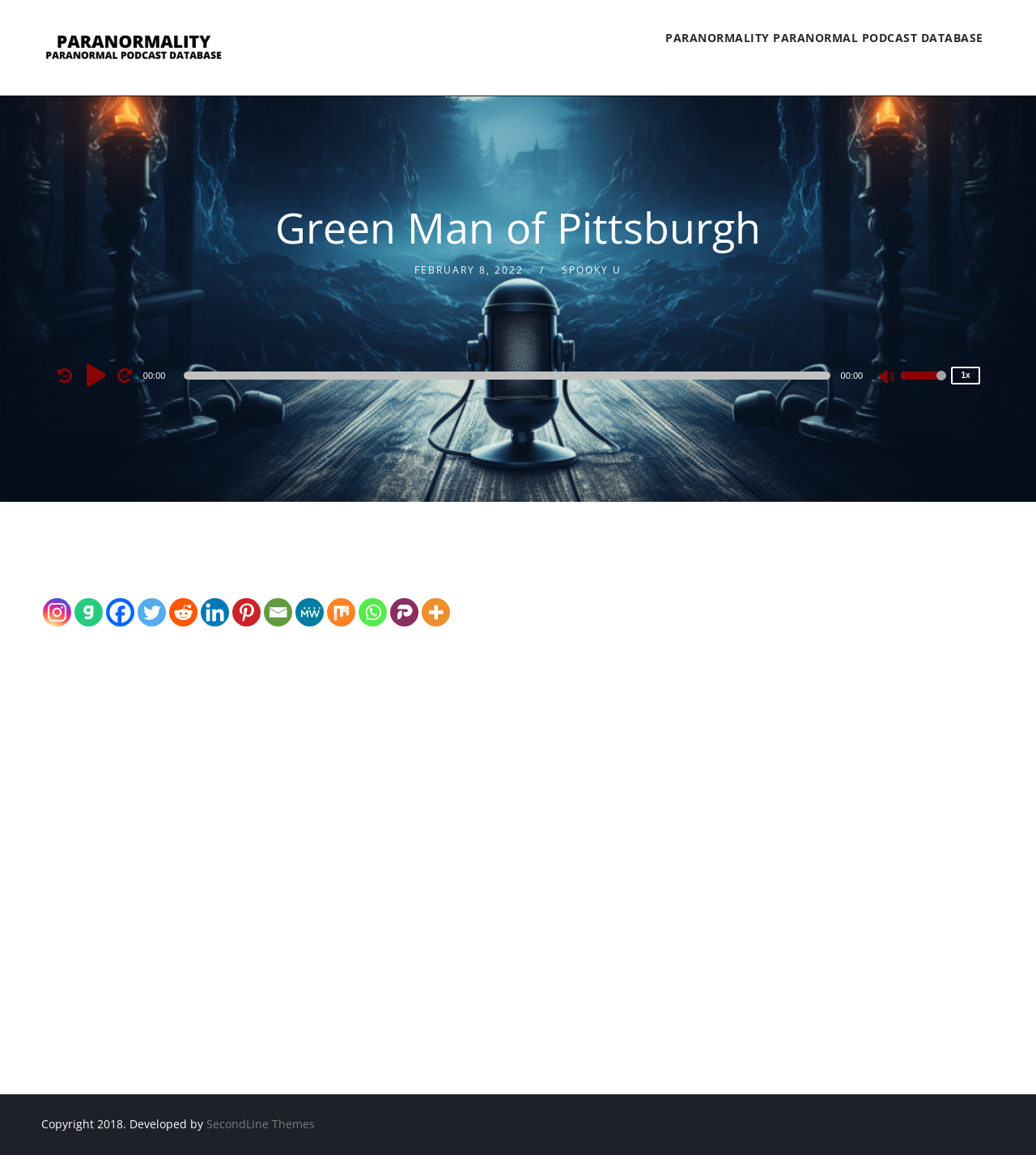Please locate the bounding box coordinates of the element that should be clicked to complete the given instruction: "Play the audio".

[0.077, 0.31, 0.108, 0.338]